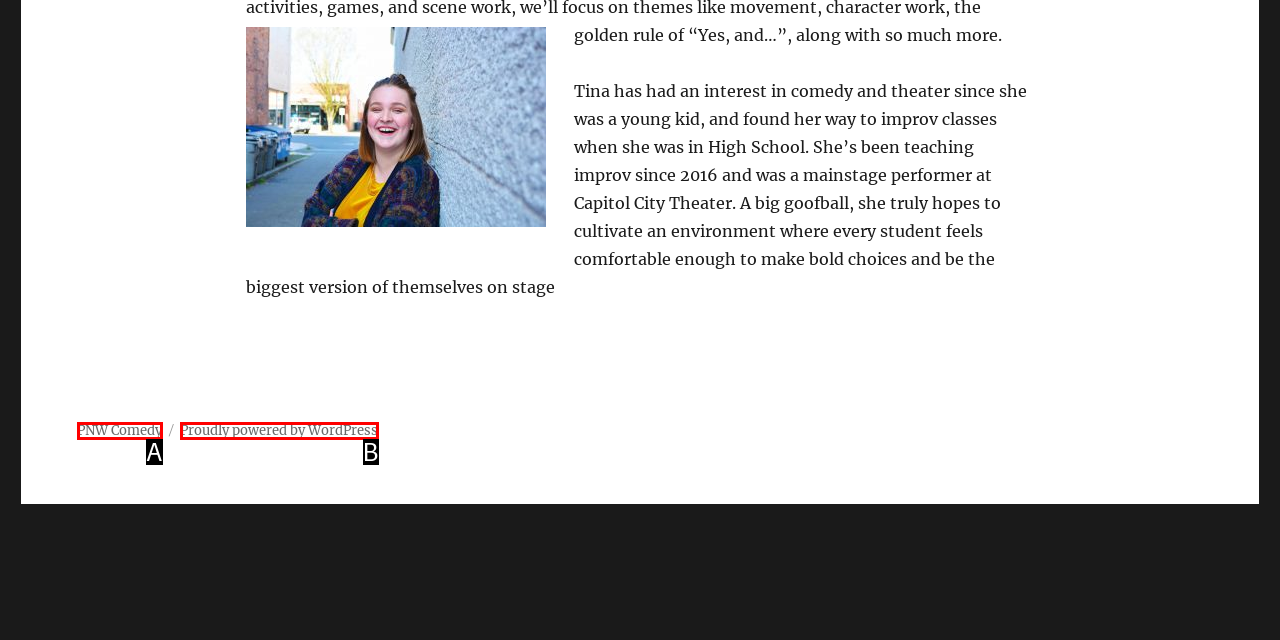Which lettered UI element aligns with this description: Proudly powered by WordPress
Provide your answer using the letter from the available choices.

B